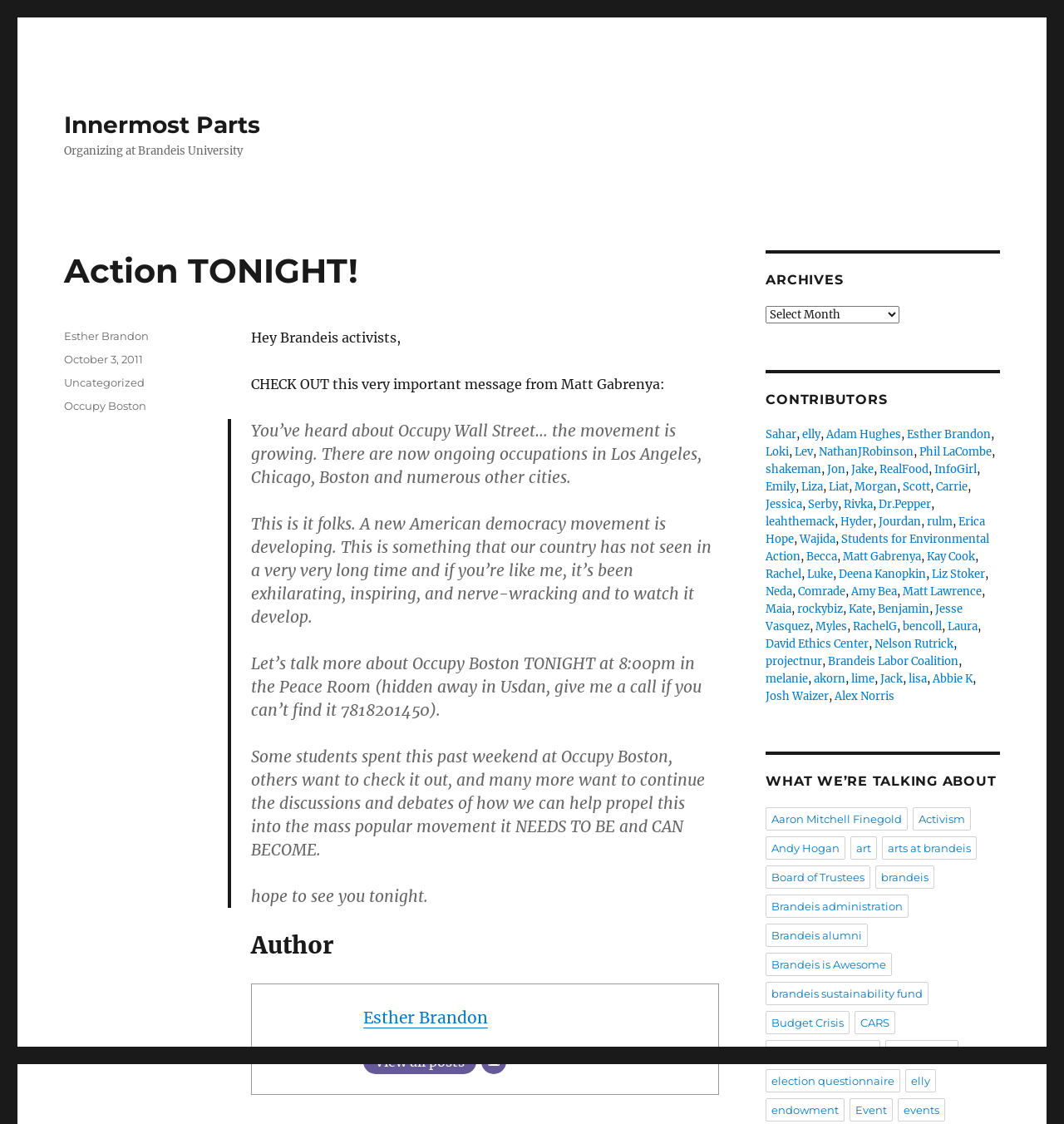Offer a detailed explanation of the webpage layout and contents.

The webpage is about a call to action for a meeting related to the Occupy Boston movement. At the top, there is a link to "Innermost Parts" and a static text "Organizing at Brandeis University". Below this, there is an article with a heading "Action TONIGHT!" in a larger font size. 

The article starts with a greeting to Brandeis activists, followed by a message from Matt Gabrenya about the Occupy Wall Street movement and its growth in various cities. The message also invites readers to discuss Occupy Boston at a meeting tonight at 8:00 pm in the Peace Room. 

Below the article, there is a section with the author's information, including a link to "Esther Brandon" and other links to "View all posts" and "Email". 

On the right side of the page, there are three sections: "ARCHIVES", "CONTRIBUTORS", and a dropdown menu for archives. The "CONTRIBUTORS" section lists multiple contributors' names, each with a link to their respective pages.